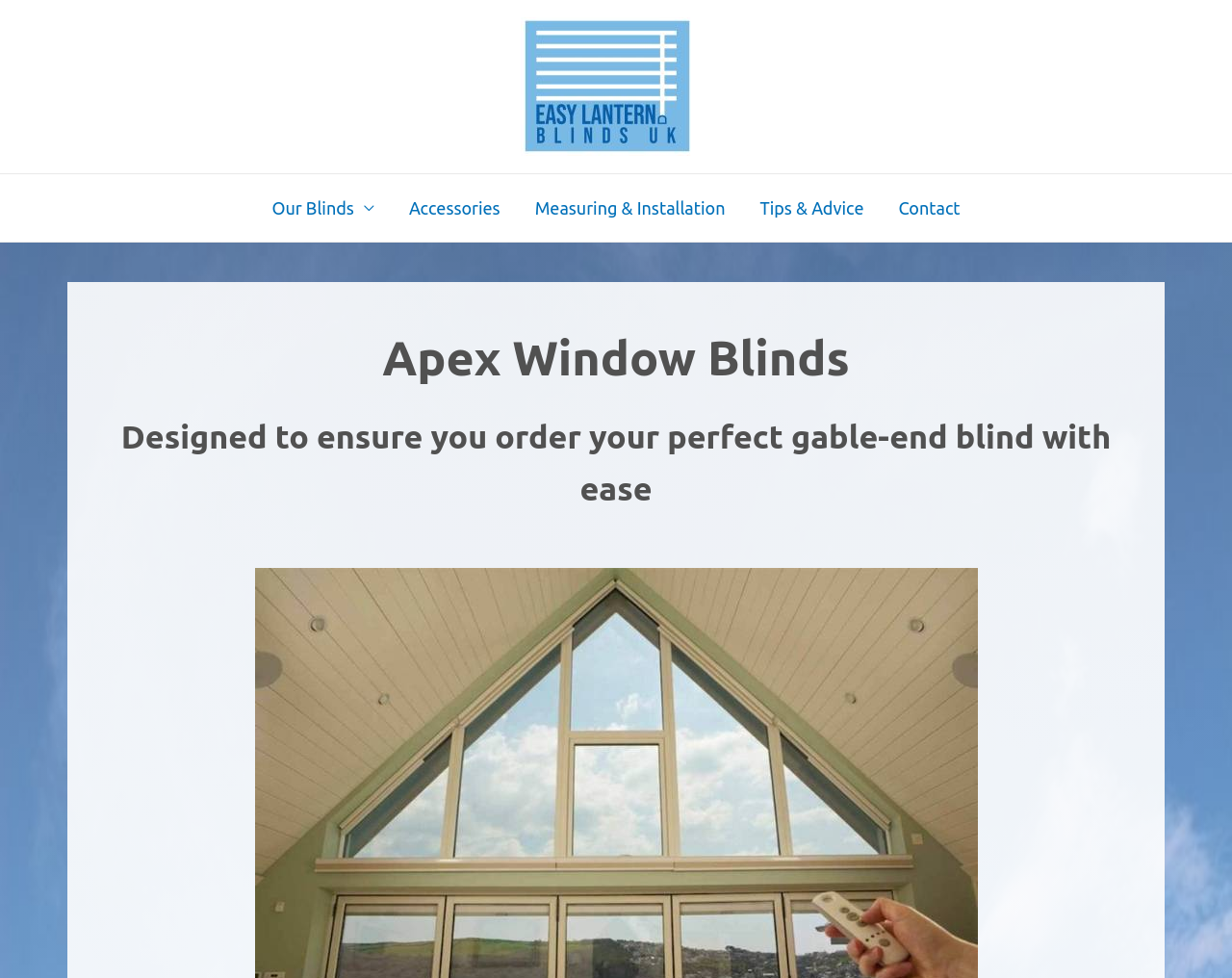Locate the primary headline on the webpage and provide its text.

Apex Window Blinds